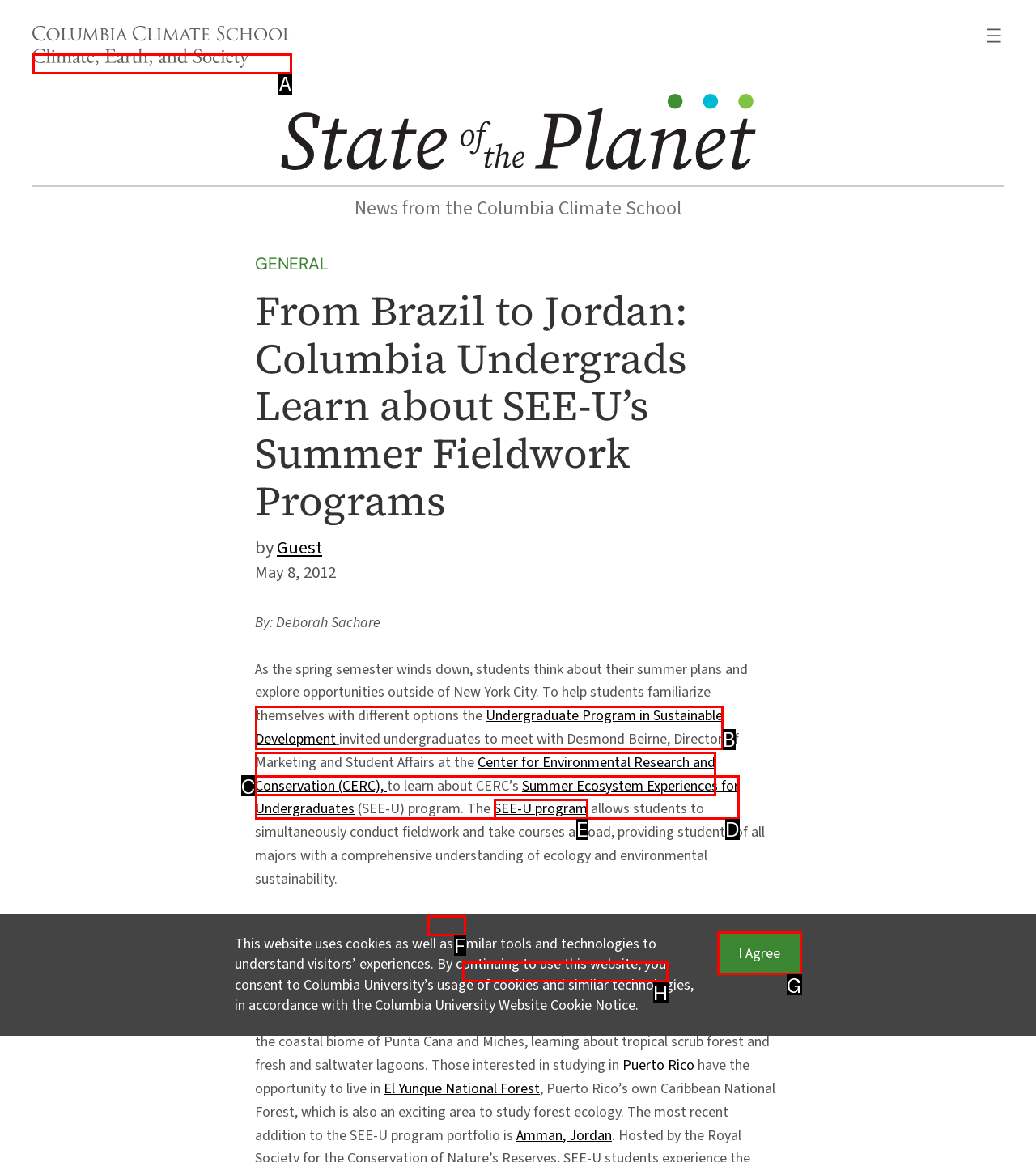Match the following description to a UI element: Undergraduate Program in Sustainable Development
Provide the letter of the matching option directly.

B